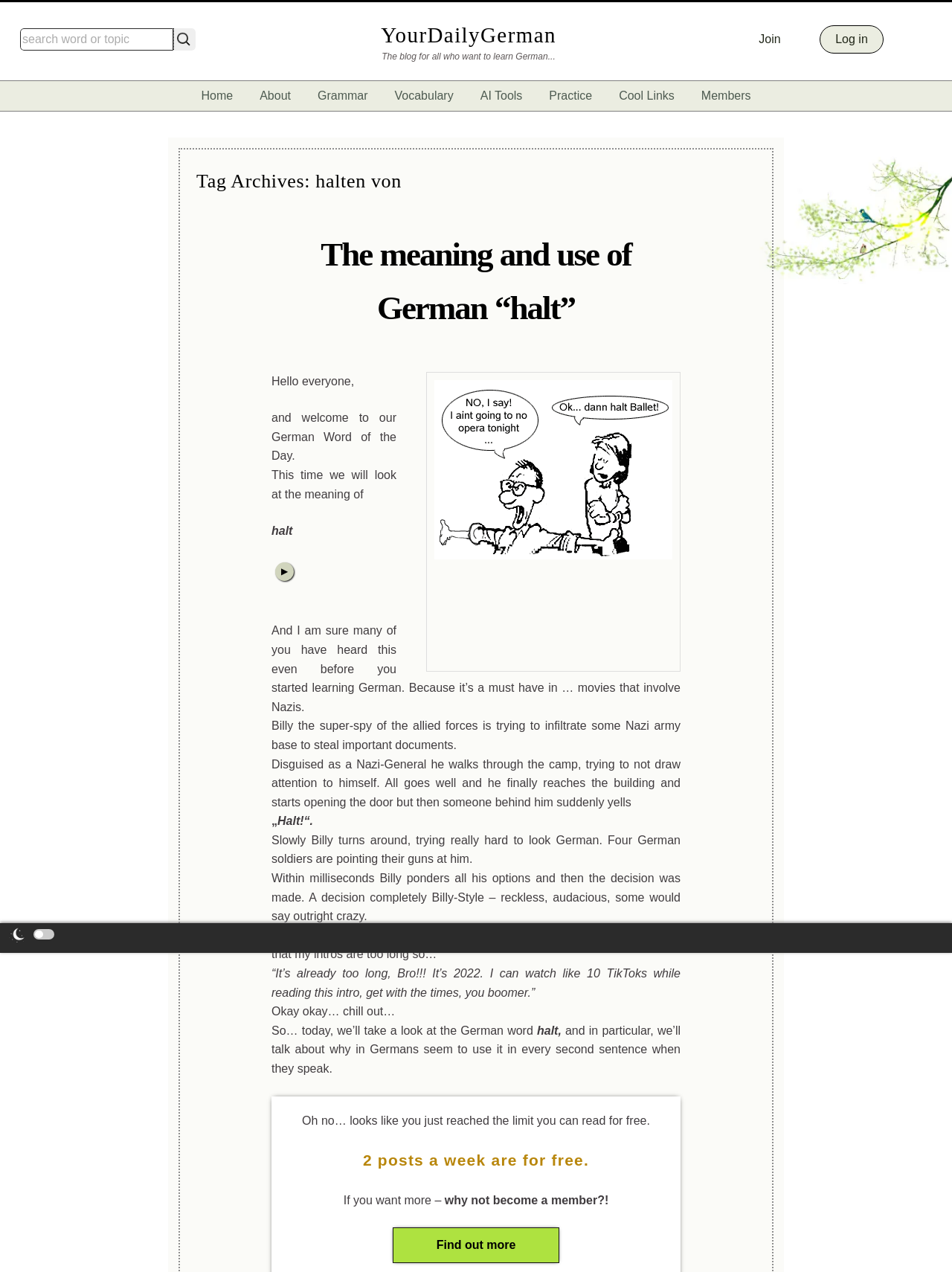Please determine the bounding box coordinates of the section I need to click to accomplish this instruction: "Click on the 'Join' link".

[0.797, 0.026, 0.82, 0.036]